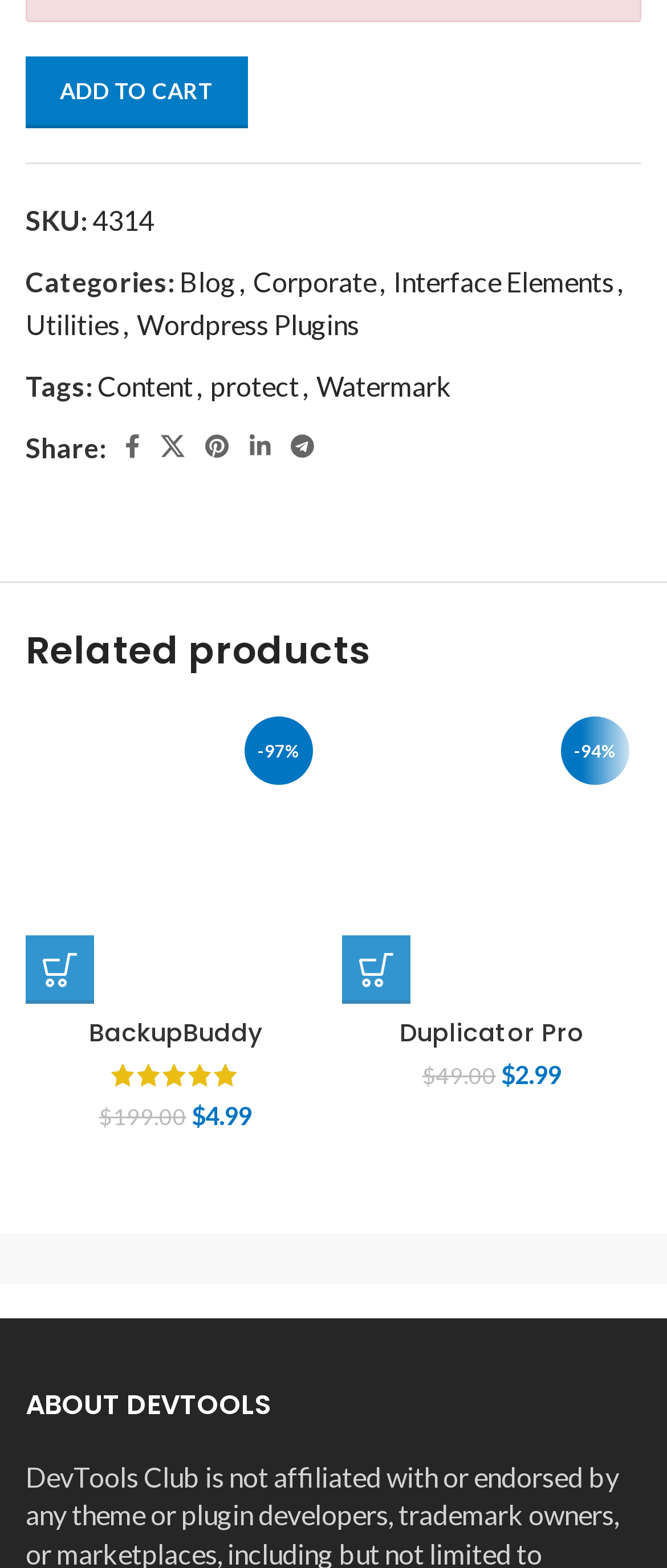Calculate the bounding box coordinates of the UI element given the description: "-94%".

[0.513, 0.45, 0.962, 0.64]